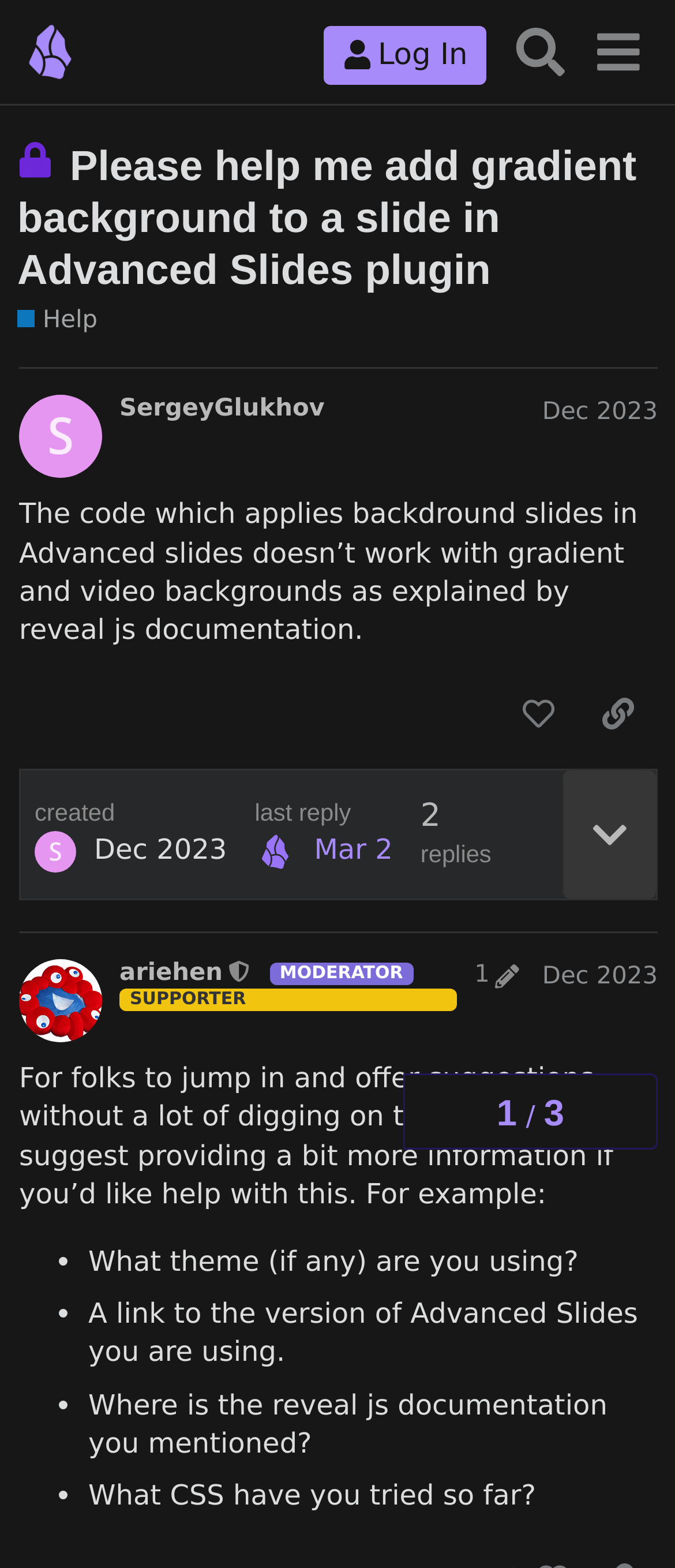Provide the bounding box coordinates for the UI element that is described by this text: "title="like this post"". The coordinates should be in the form of four float numbers between 0 and 1: [left, top, right, bottom].

[0.738, 0.433, 0.856, 0.479]